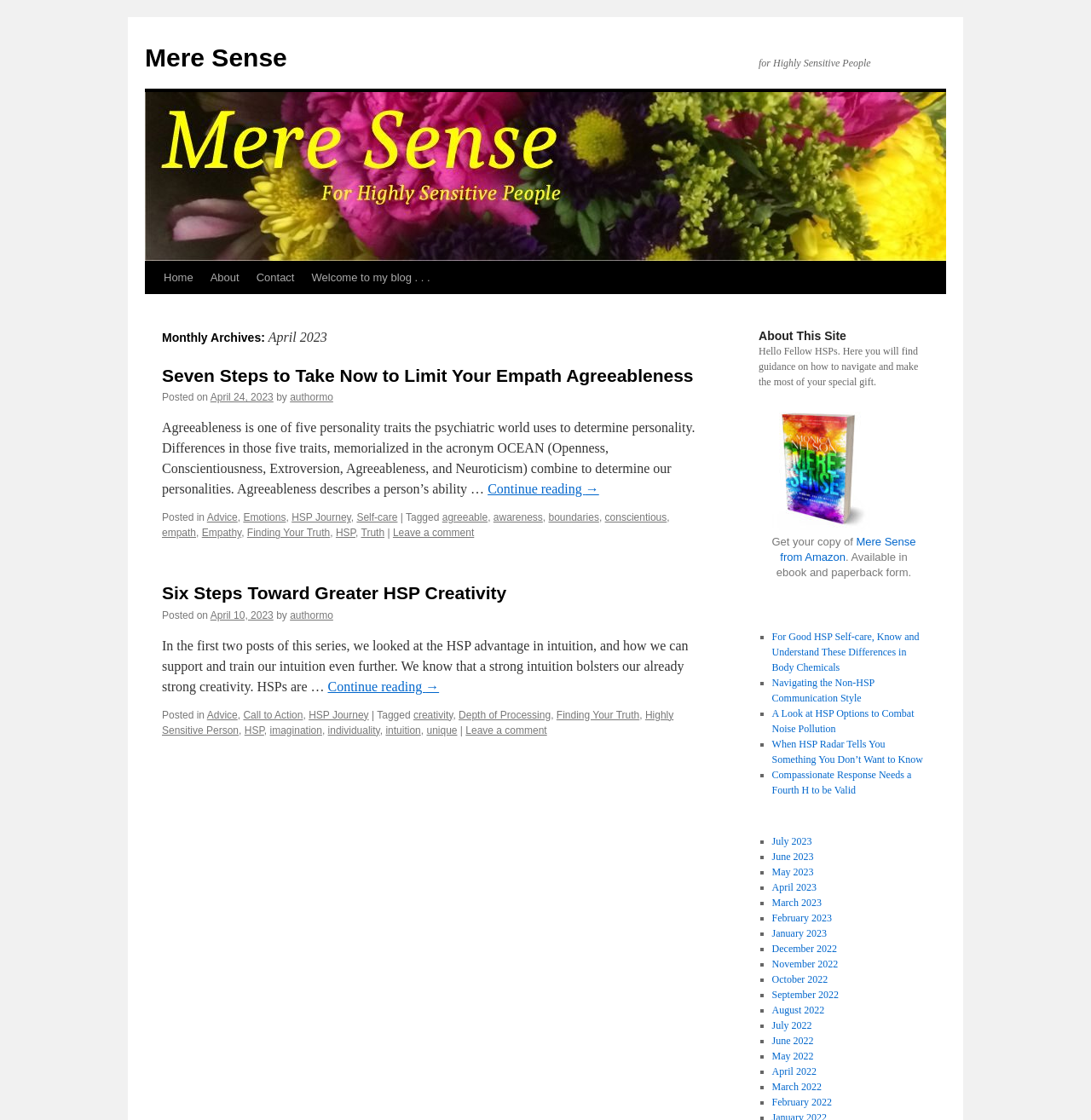Kindly determine the bounding box coordinates for the clickable area to achieve the given instruction: "Get your copy of 'Mere Sense' from Amazon".

[0.715, 0.478, 0.839, 0.503]